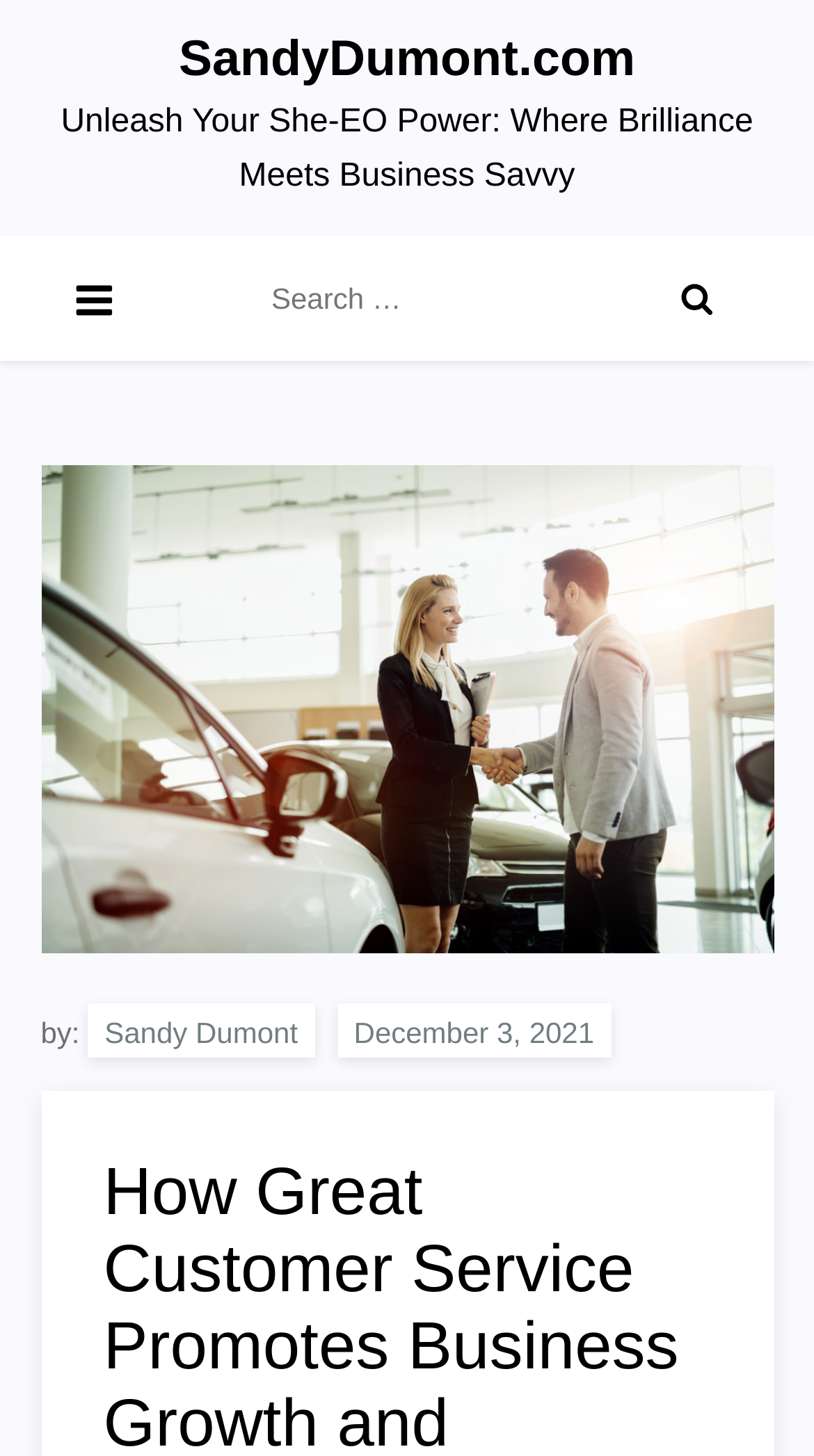Based on the description "Menu", find the bounding box of the specified UI element.

[0.05, 0.162, 0.178, 0.248]